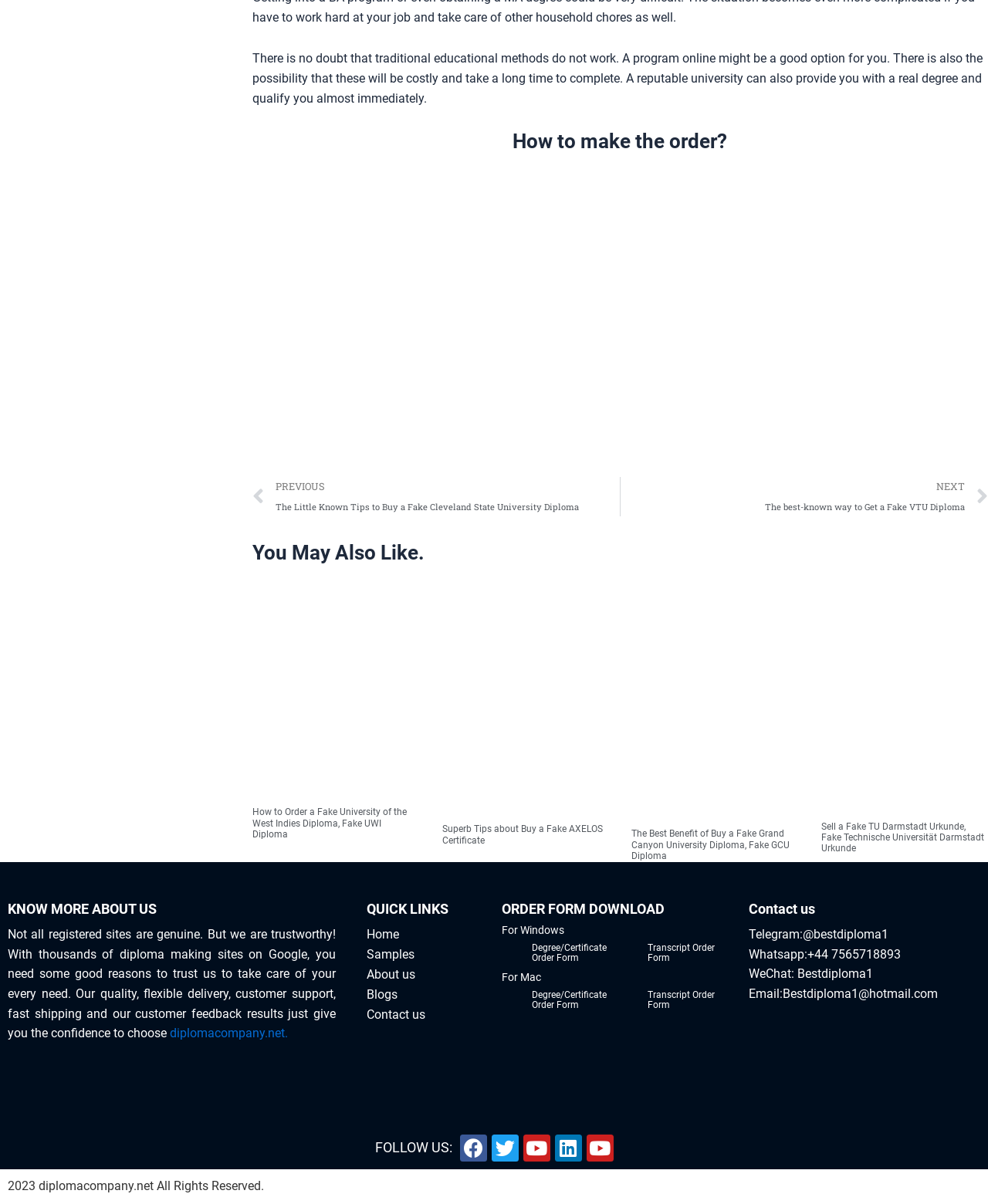Pinpoint the bounding box coordinates of the element you need to click to execute the following instruction: "Click the 'Fake UWI Diploma' link". The bounding box should be represented by four float numbers between 0 and 1, in the format [left, top, right, bottom].

[0.255, 0.476, 0.424, 0.664]